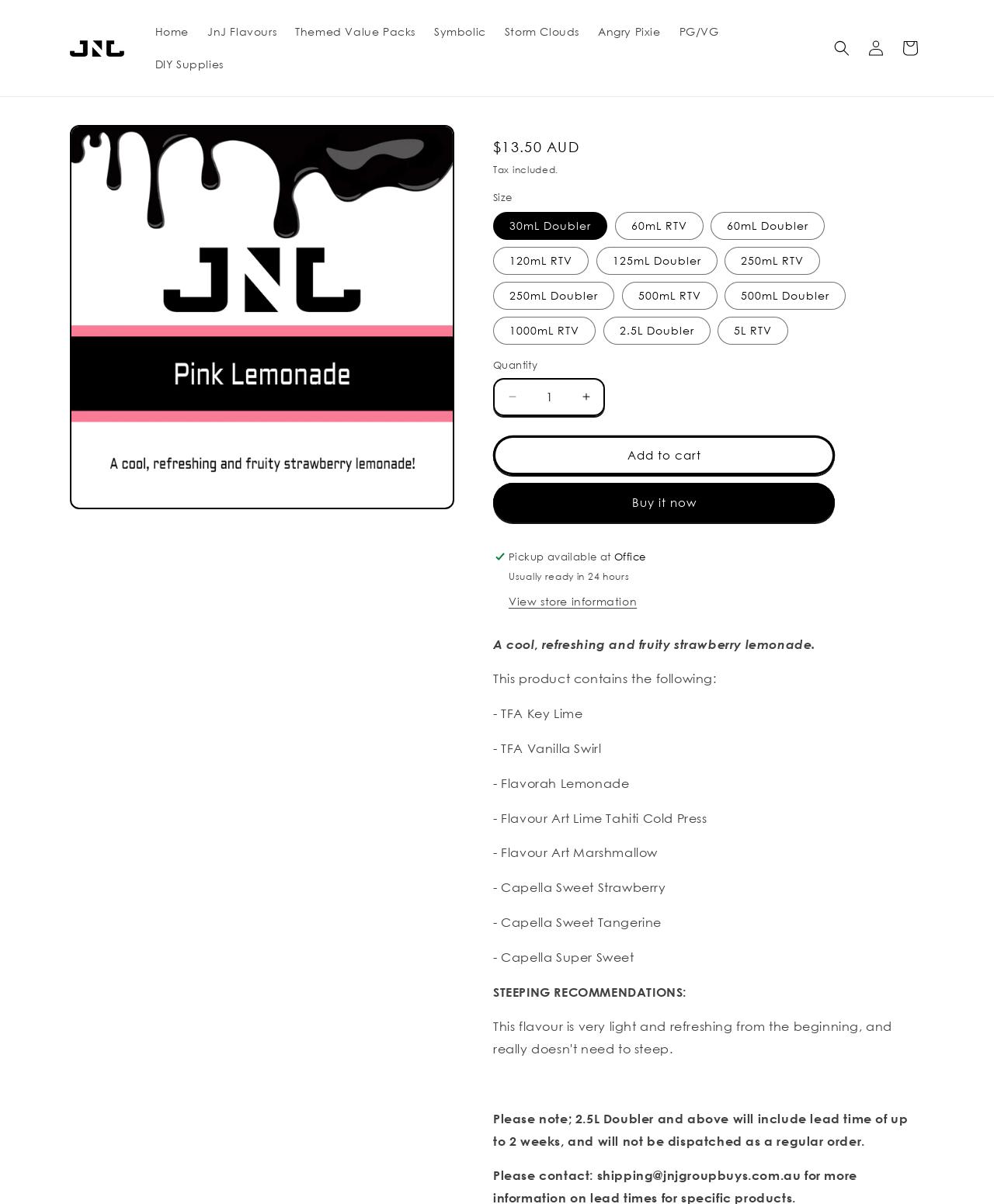Indicate the bounding box coordinates of the element that must be clicked to execute the instruction: "Increase quantity of Pink Lemonade". The coordinates should be given as four float numbers between 0 and 1, i.e., [left, top, right, bottom].

[0.572, 0.314, 0.607, 0.345]